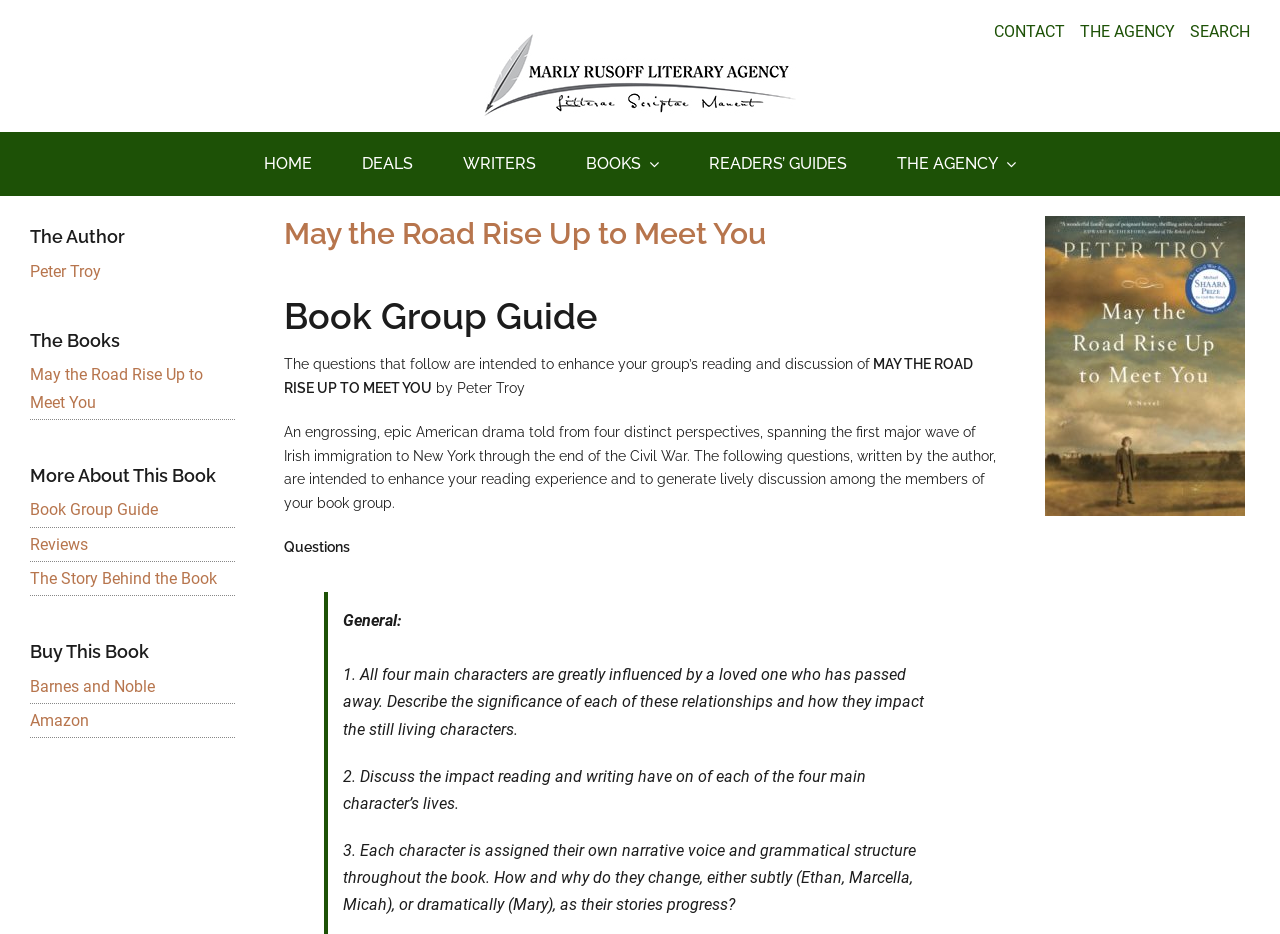Return the bounding box coordinates of the UI element that corresponds to this description: "Readers’ Guides". The coordinates must be given as four float numbers in the range of 0 and 1, [left, top, right, bottom].

[0.554, 0.163, 0.662, 0.188]